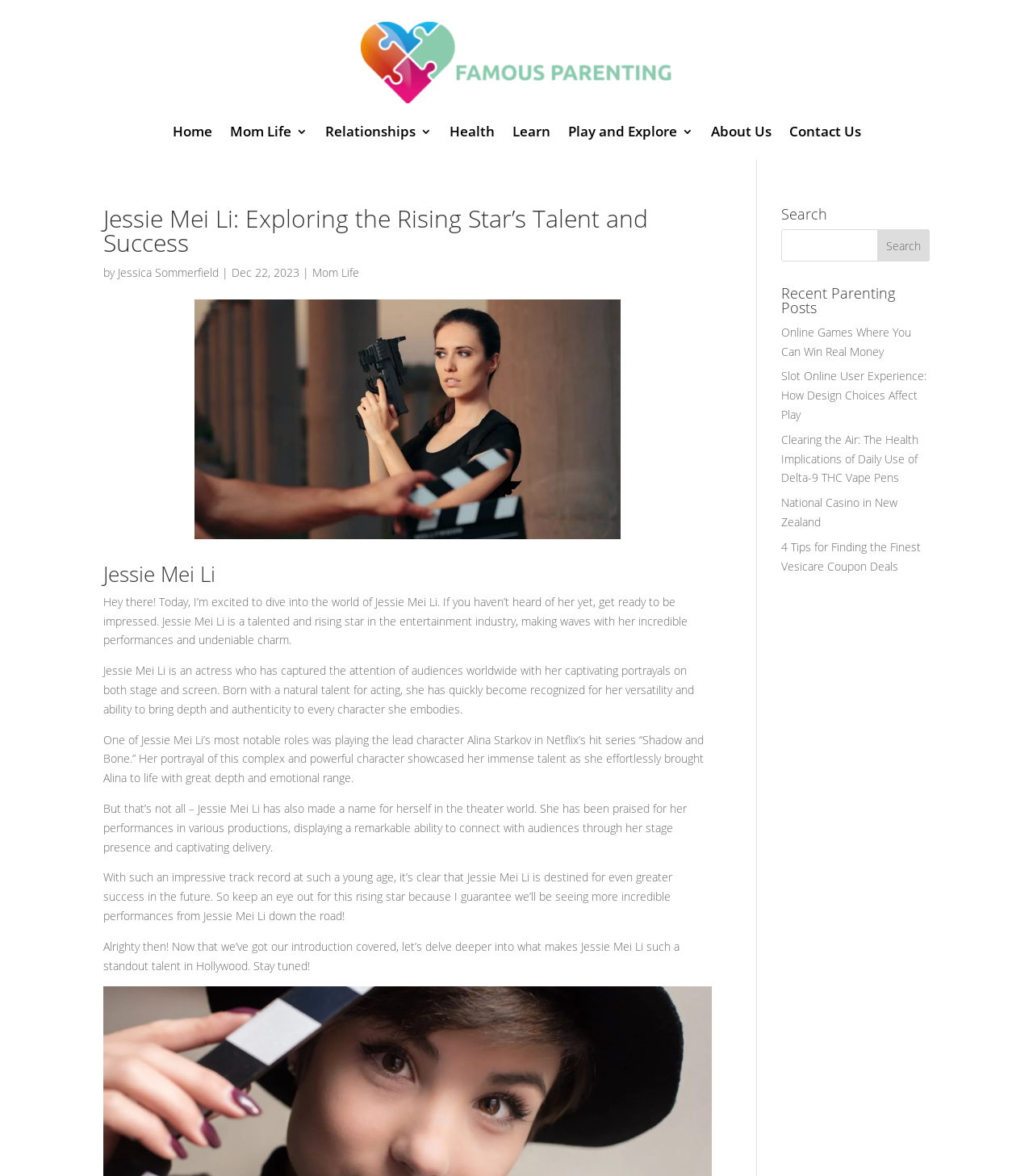Locate the bounding box coordinates of the element that should be clicked to execute the following instruction: "Click on the 'Home' link".

[0.167, 0.107, 0.205, 0.122]